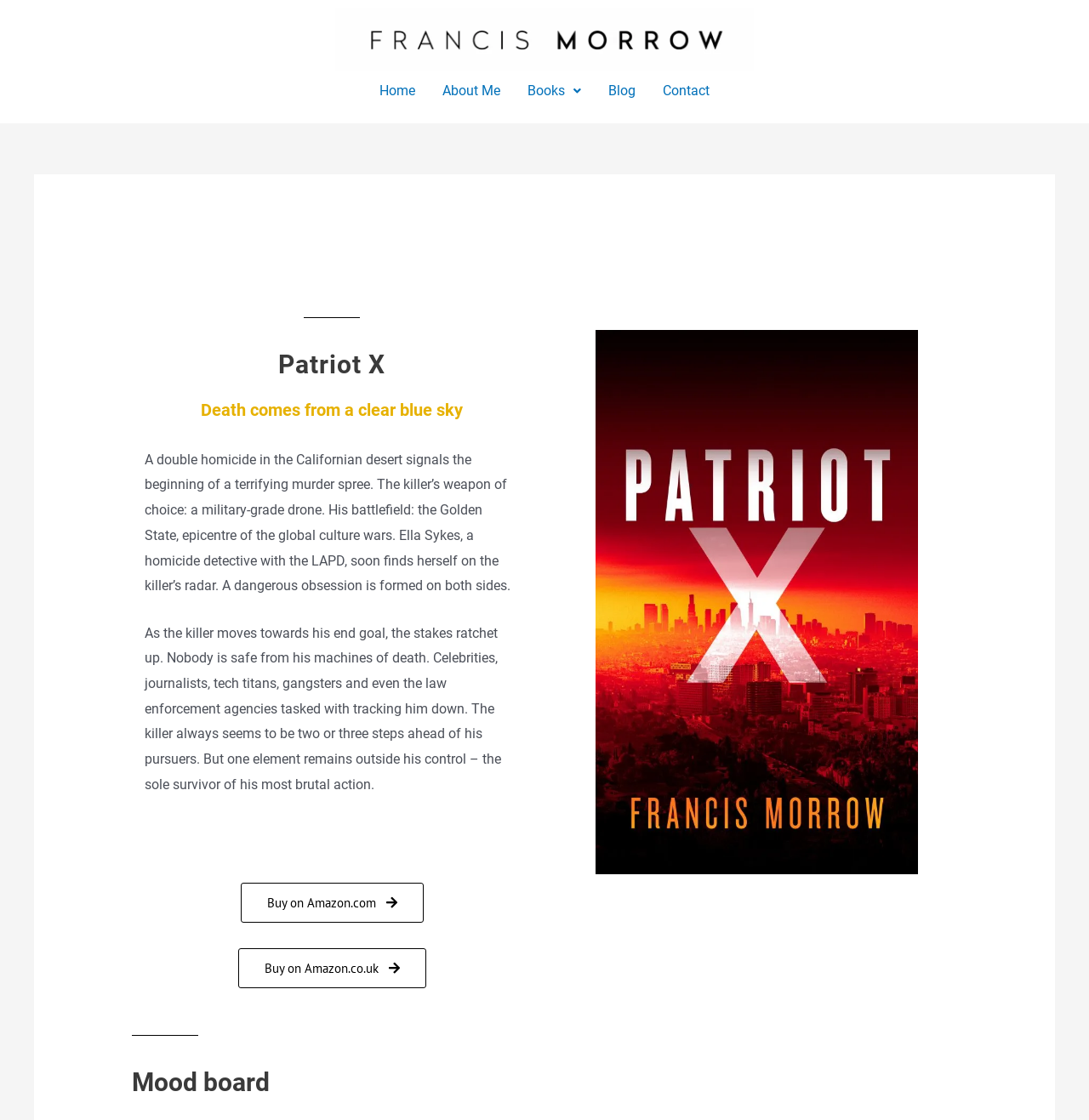Where can the book be purchased?
Craft a detailed and extensive response to the question.

The links to purchase the book are located at the bottom of the webpage, with options to buy on Amazon.com and Amazon.co.uk, as indicated by the link elements 'Buy on Amazon.com' and 'Buy on Amazon.co.uk'.